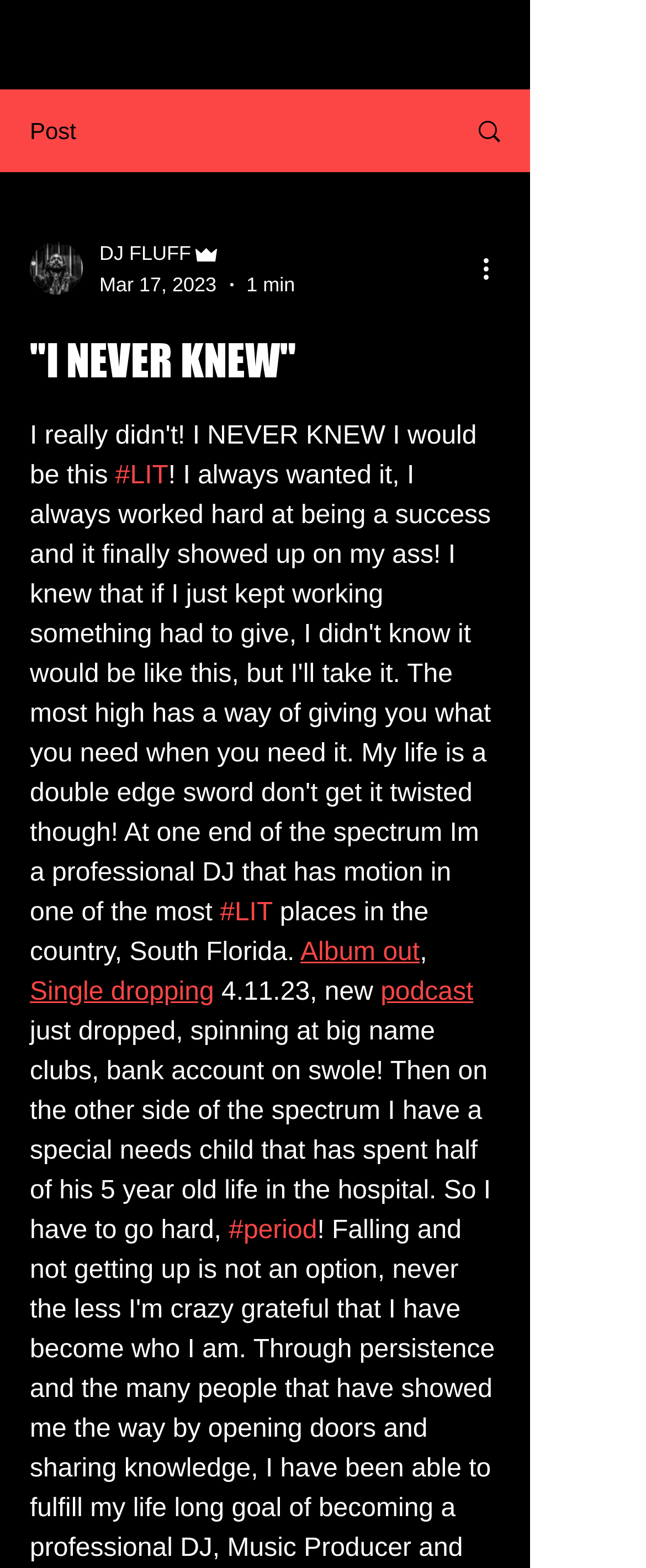Identify the bounding box coordinates of the section to be clicked to complete the task described by the following instruction: "Click on the profile picture". The coordinates should be four float numbers between 0 and 1, formatted as [left, top, right, bottom].

[0.046, 0.154, 0.128, 0.188]